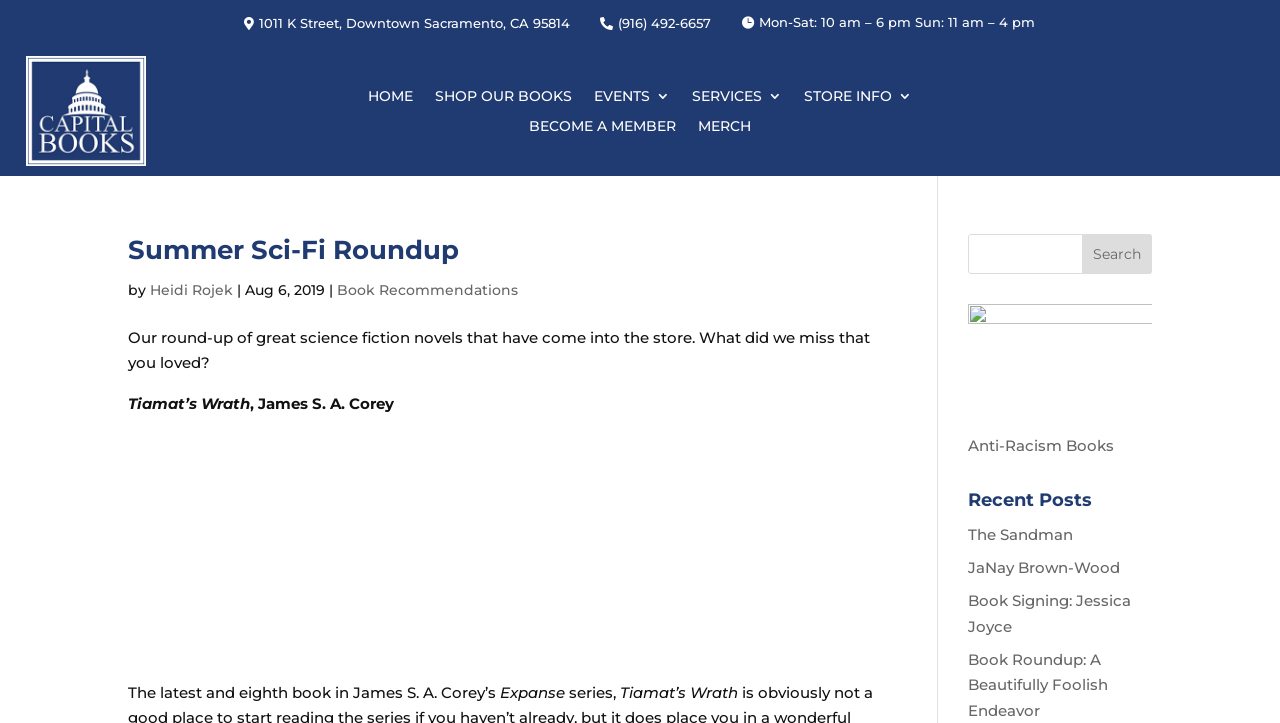What is the address of Capital Books On K?
Using the details from the image, give an elaborate explanation to answer the question.

I found the address by looking at the static text element with the bounding box coordinates [0.203, 0.021, 0.446, 0.044], which contains the text '1011 K Street, Downtown Sacramento, CA 95814'.